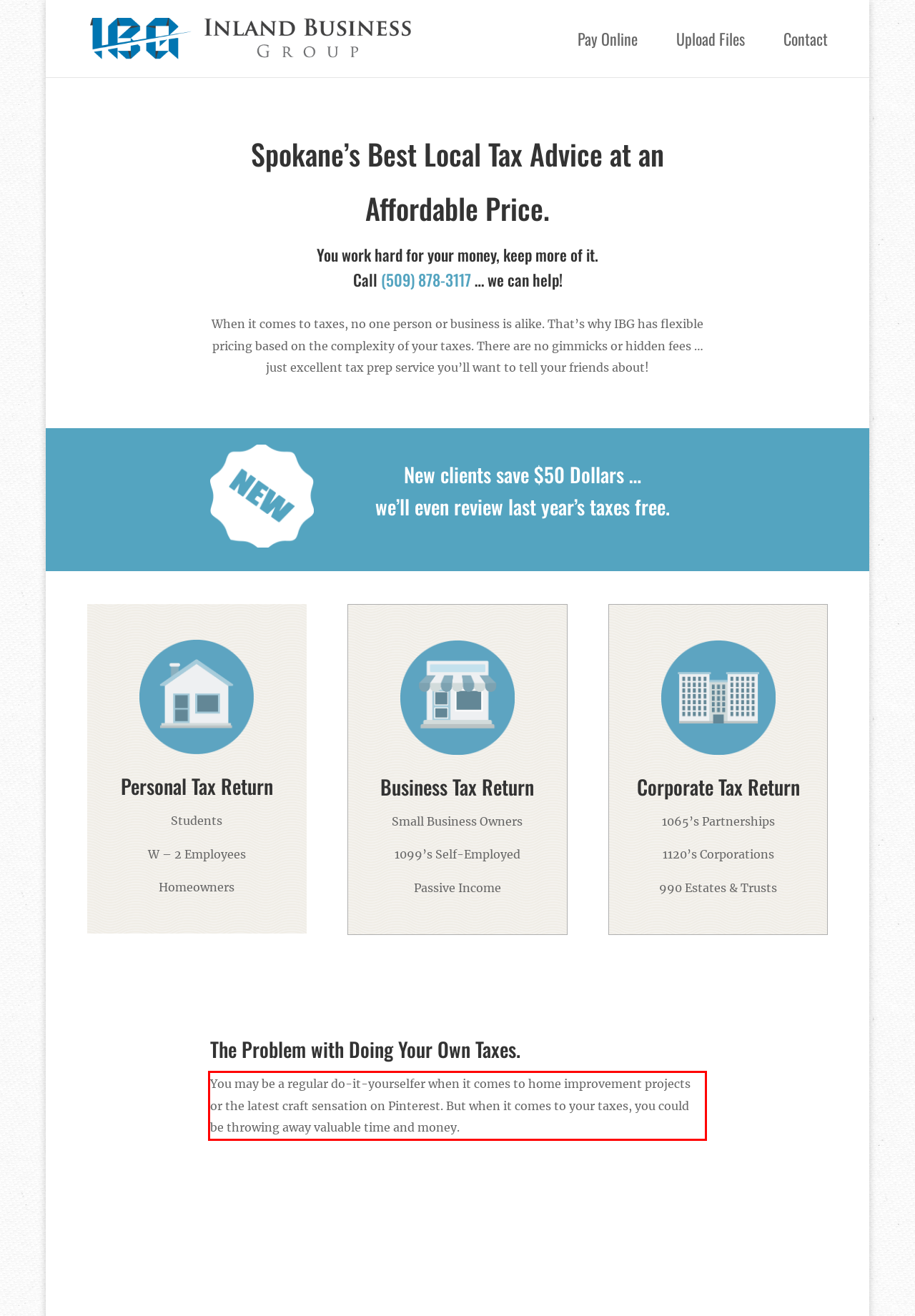Within the screenshot of a webpage, identify the red bounding box and perform OCR to capture the text content it contains.

You may be a regular do-it-yourselfer when it comes to home improvement projects or the latest craft sensation on Pinterest. But when it comes to your taxes, you could be throwing away valuable time and money.